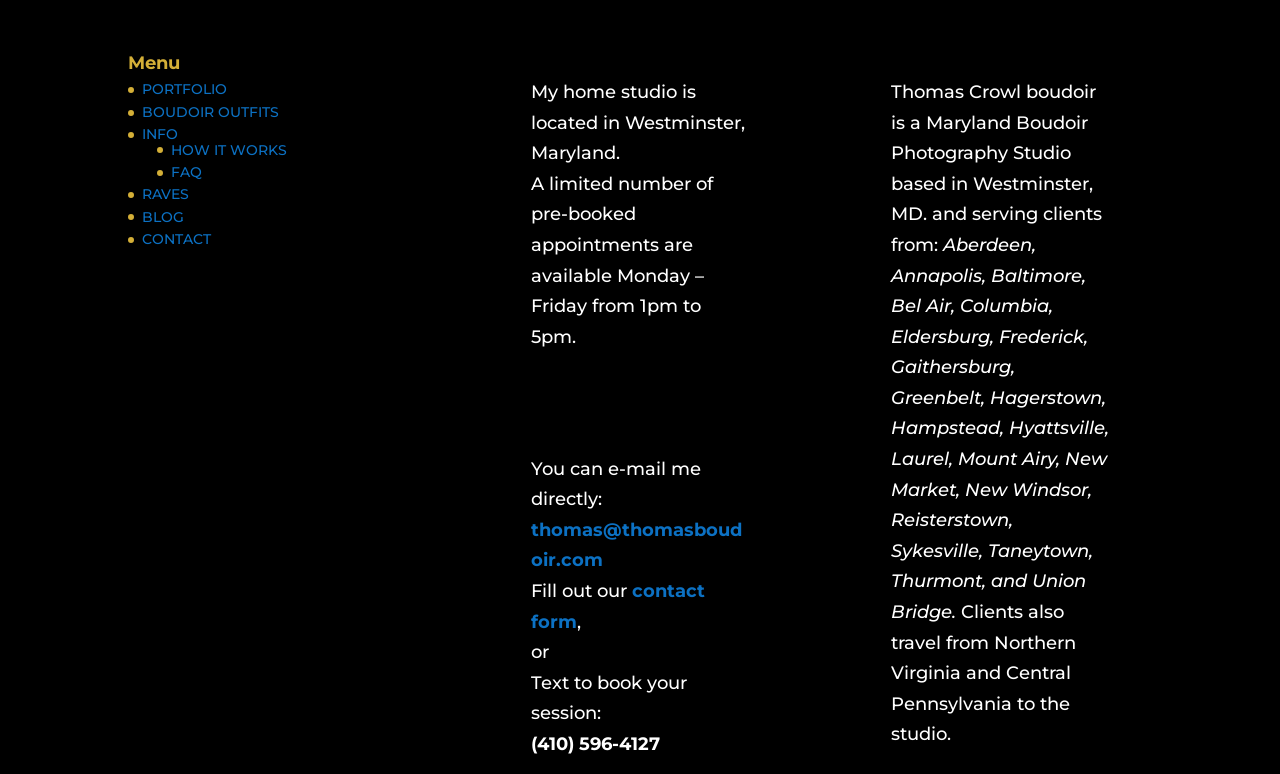What cities are served by the studio?
Using the visual information, reply with a single word or short phrase.

Aberdeen, Annapolis, Baltimore, ...